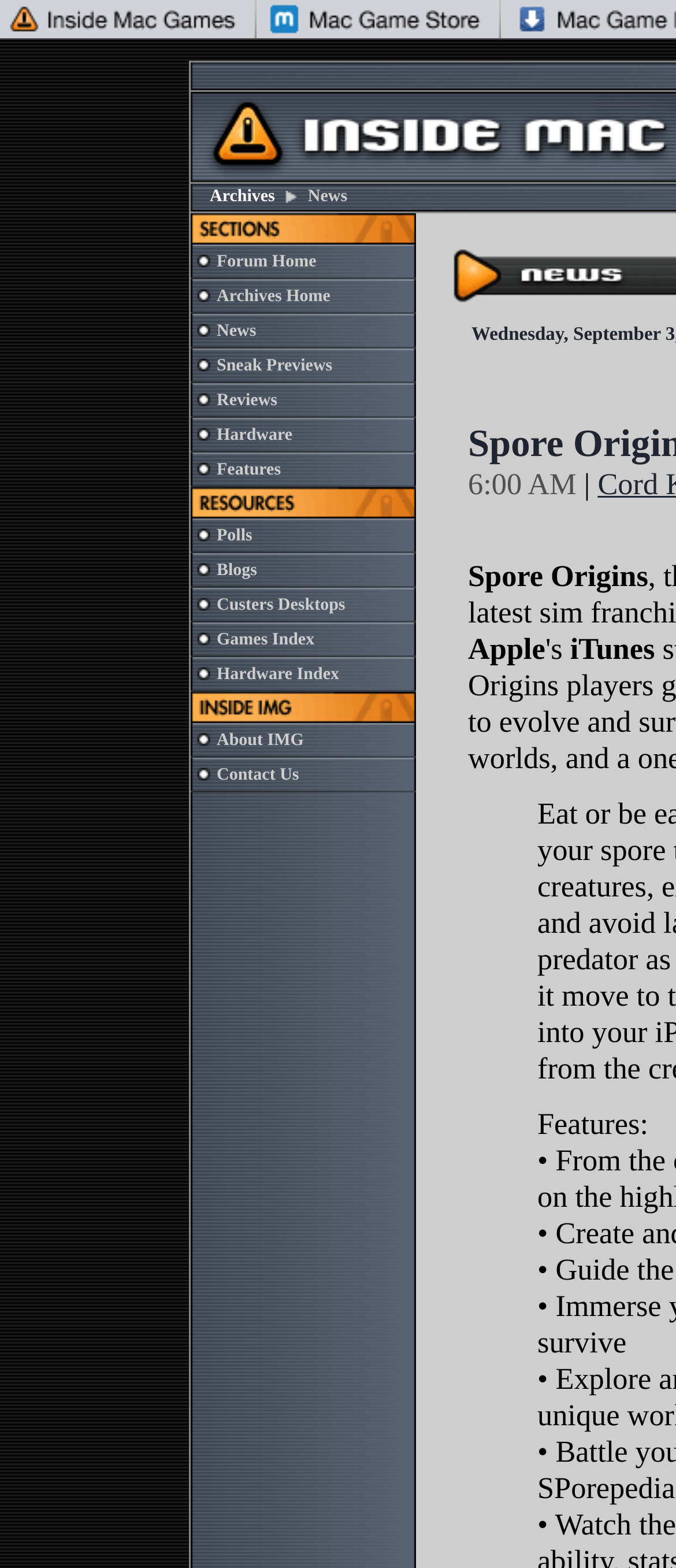Please provide a comprehensive answer to the question below using the information from the image: What is the name of the section that has 'Sneak Previews'?

By examining the table structure, we can see that the section that has 'Sneak Previews' is labeled as 'News'.